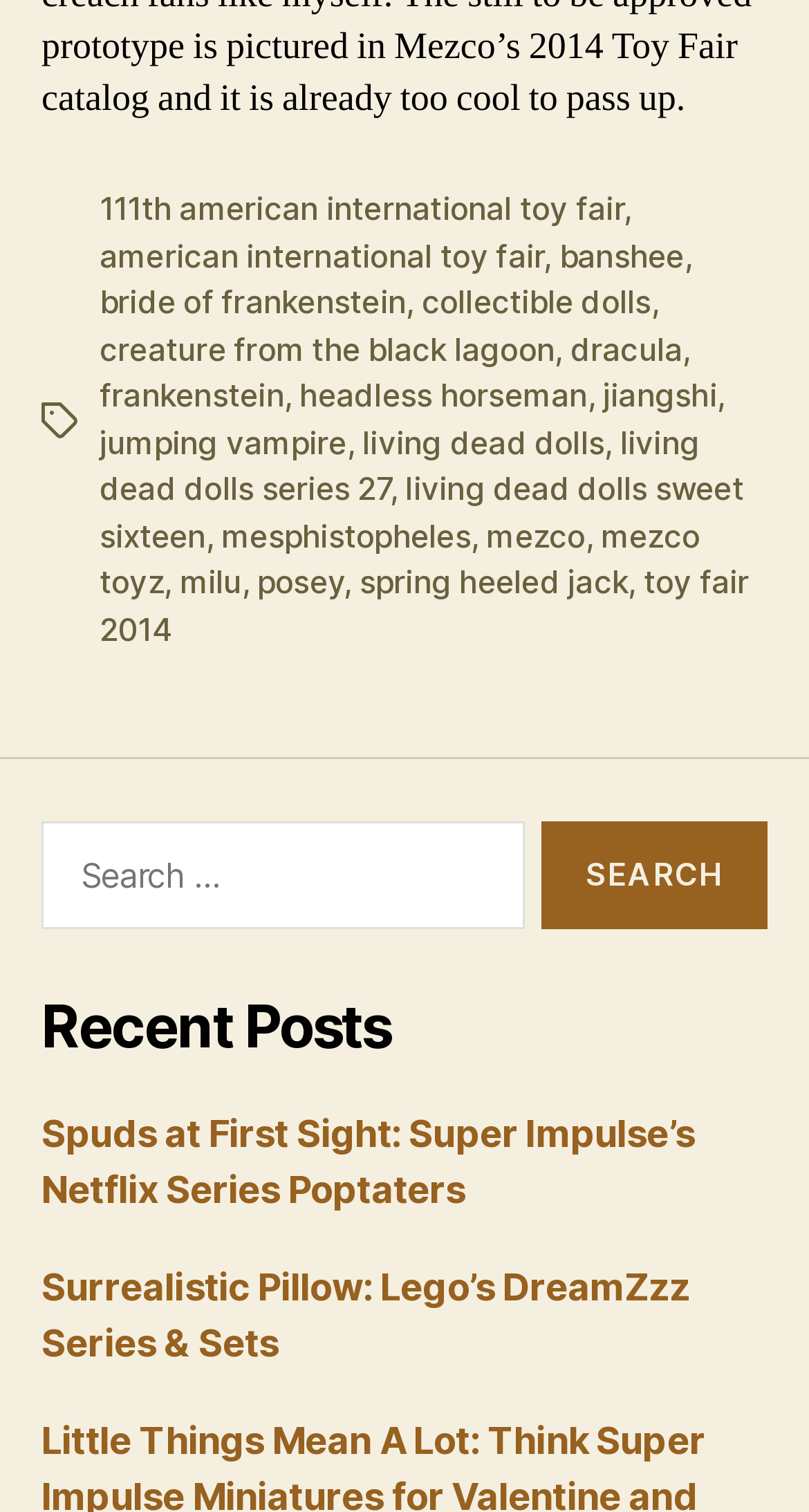Please determine the bounding box coordinates of the section I need to click to accomplish this instruction: "Visit the '111th American International Toy Fair' page".

[0.123, 0.125, 0.771, 0.151]